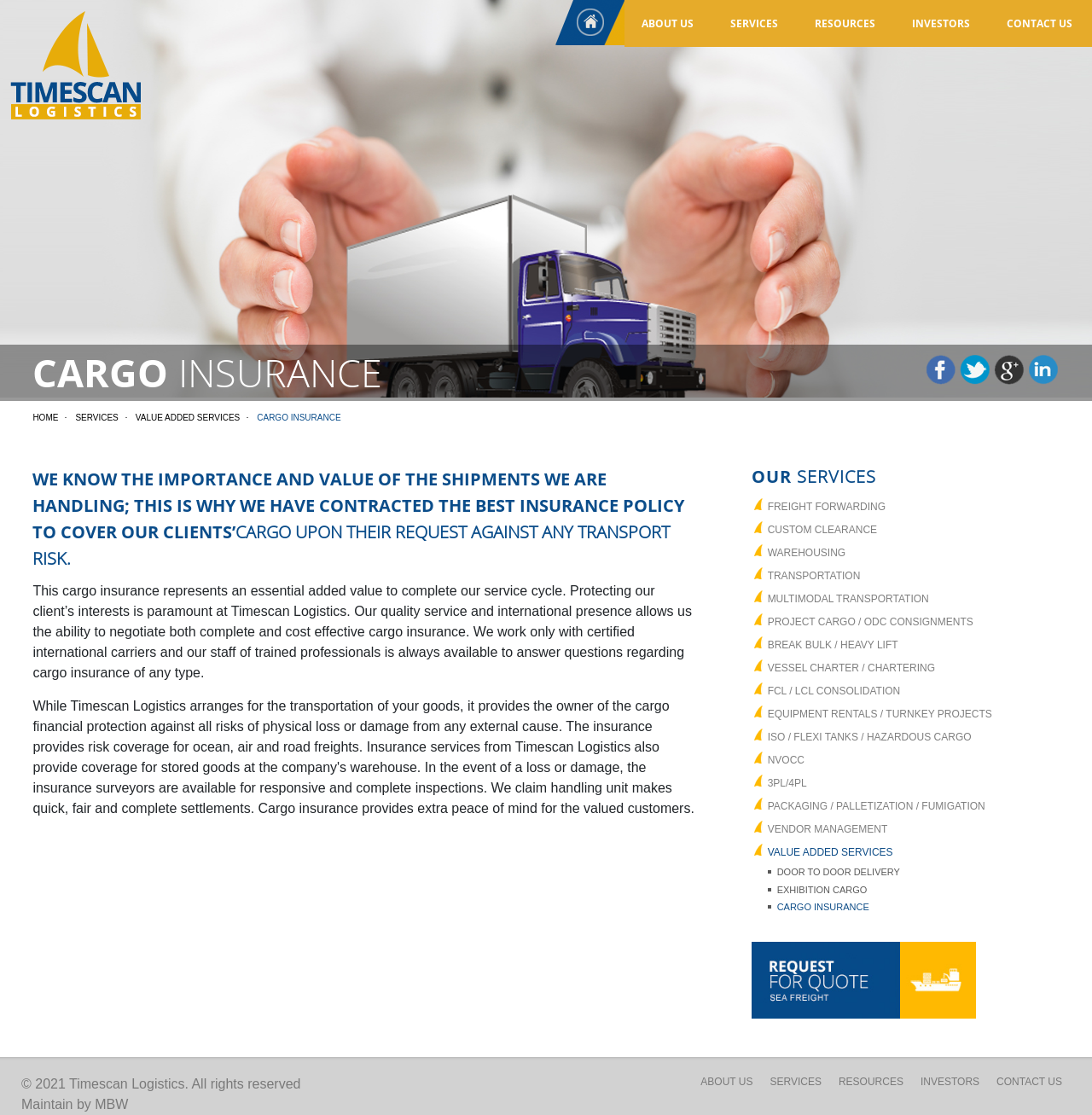Please give the bounding box coordinates of the area that should be clicked to fulfill the following instruction: "Click on the link to read more about Best Photo Spots In San Diego In 2024". The coordinates should be in the format of four float numbers from 0 to 1, i.e., [left, top, right, bottom].

None